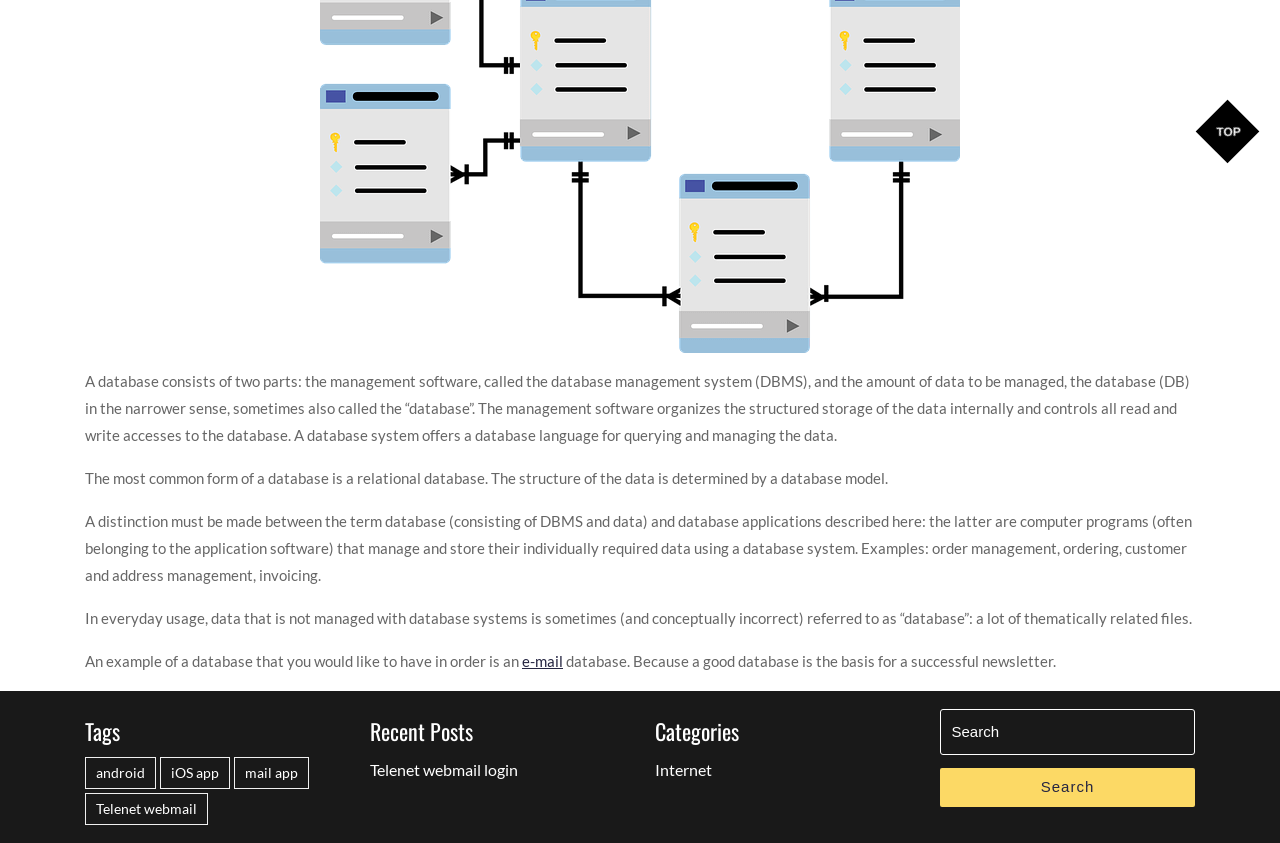Look at the image and write a detailed answer to the question: 
What is an example of a database?

The webpage provides an example of a database that one would like to have in order, which is an e-mail database, as a good database is the basis for a successful newsletter.